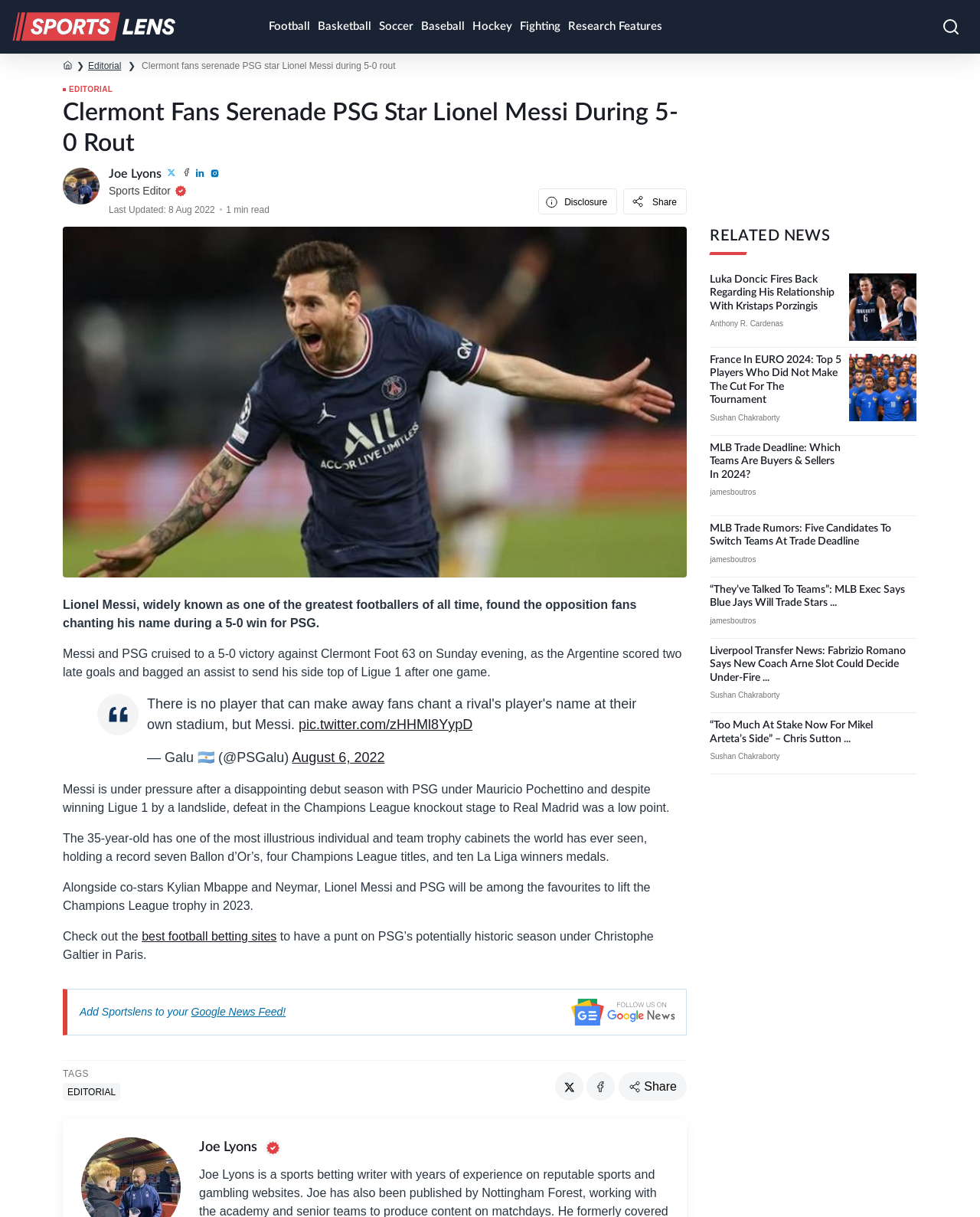Determine the coordinates of the bounding box that should be clicked to complete the instruction: "Search for something". The coordinates should be represented by four float numbers between 0 and 1: [left, top, right, bottom].

[0.953, 0.008, 0.988, 0.036]